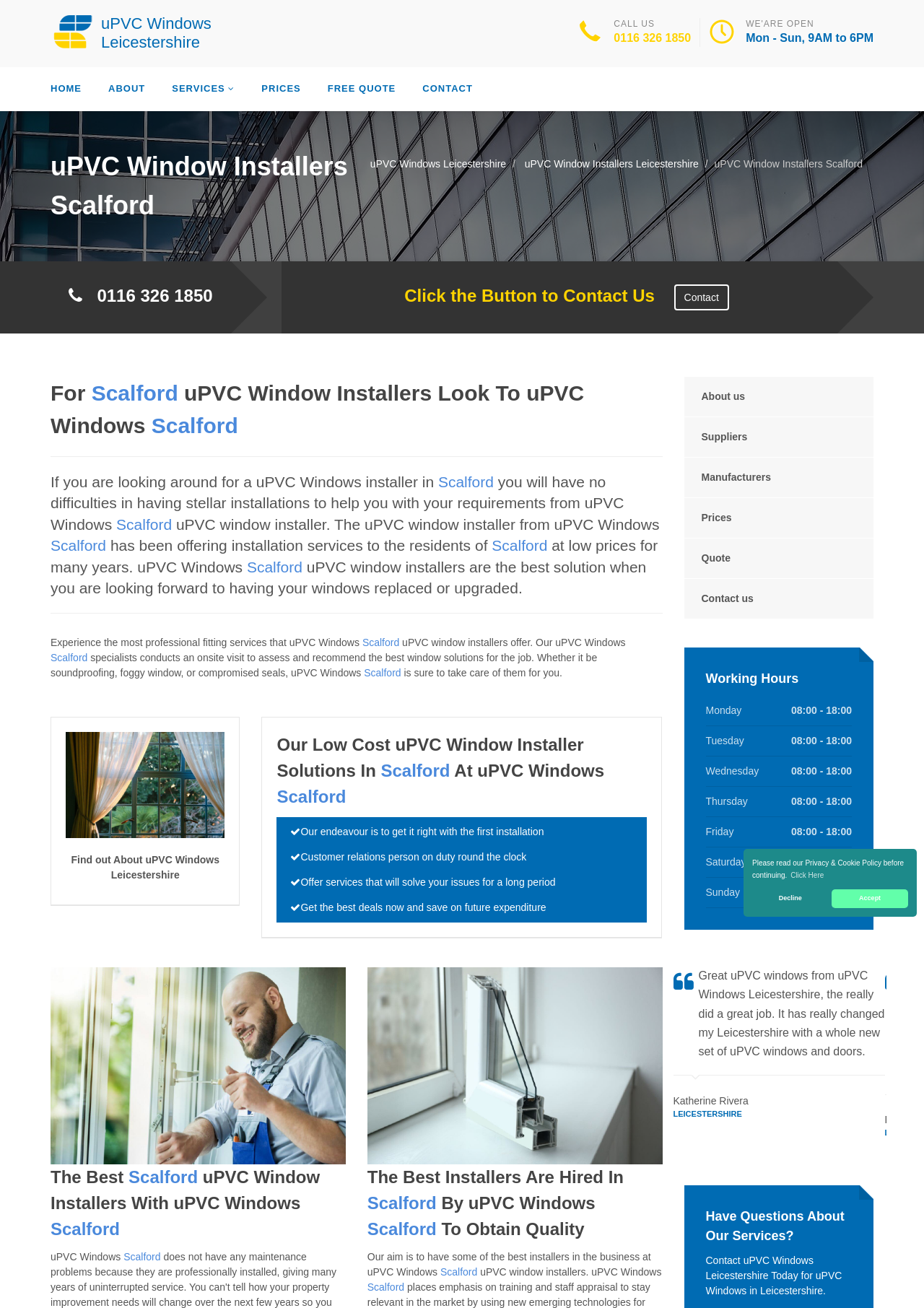Locate the bounding box coordinates of the element that needs to be clicked to carry out the instruction: "Click the 'FREE QUOTE' link". The coordinates should be given as four float numbers ranging from 0 to 1, i.e., [left, top, right, bottom].

[0.355, 0.051, 0.428, 0.084]